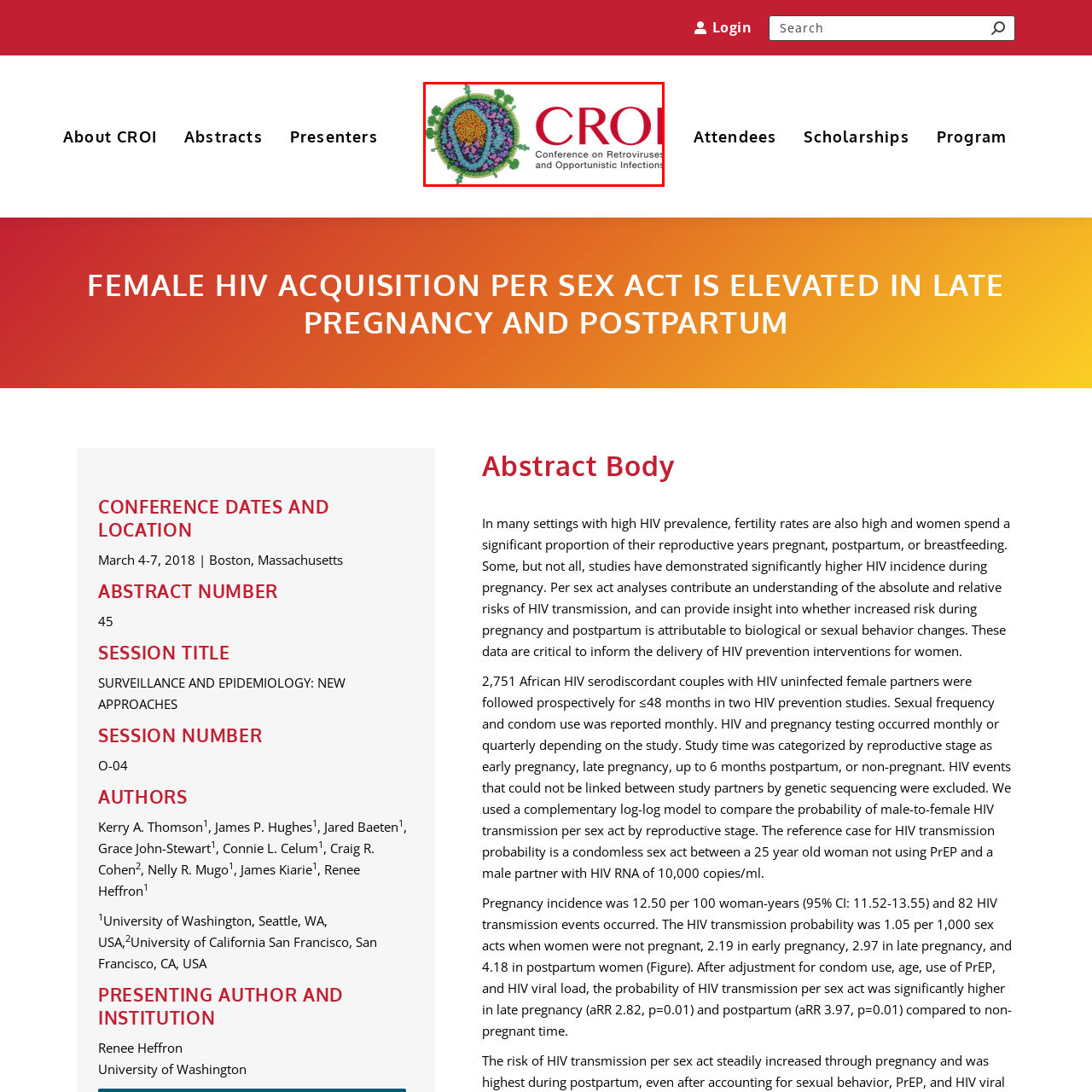What is the color of the text 'CROI'?
Pay attention to the image outlined by the red bounding box and provide a thorough explanation in your answer, using clues from the image.

The logo is accompanied by the text 'CROI' in bold red letters, emphasizing the conference's focus on critical advancements in the field of HIV research and healthcare.